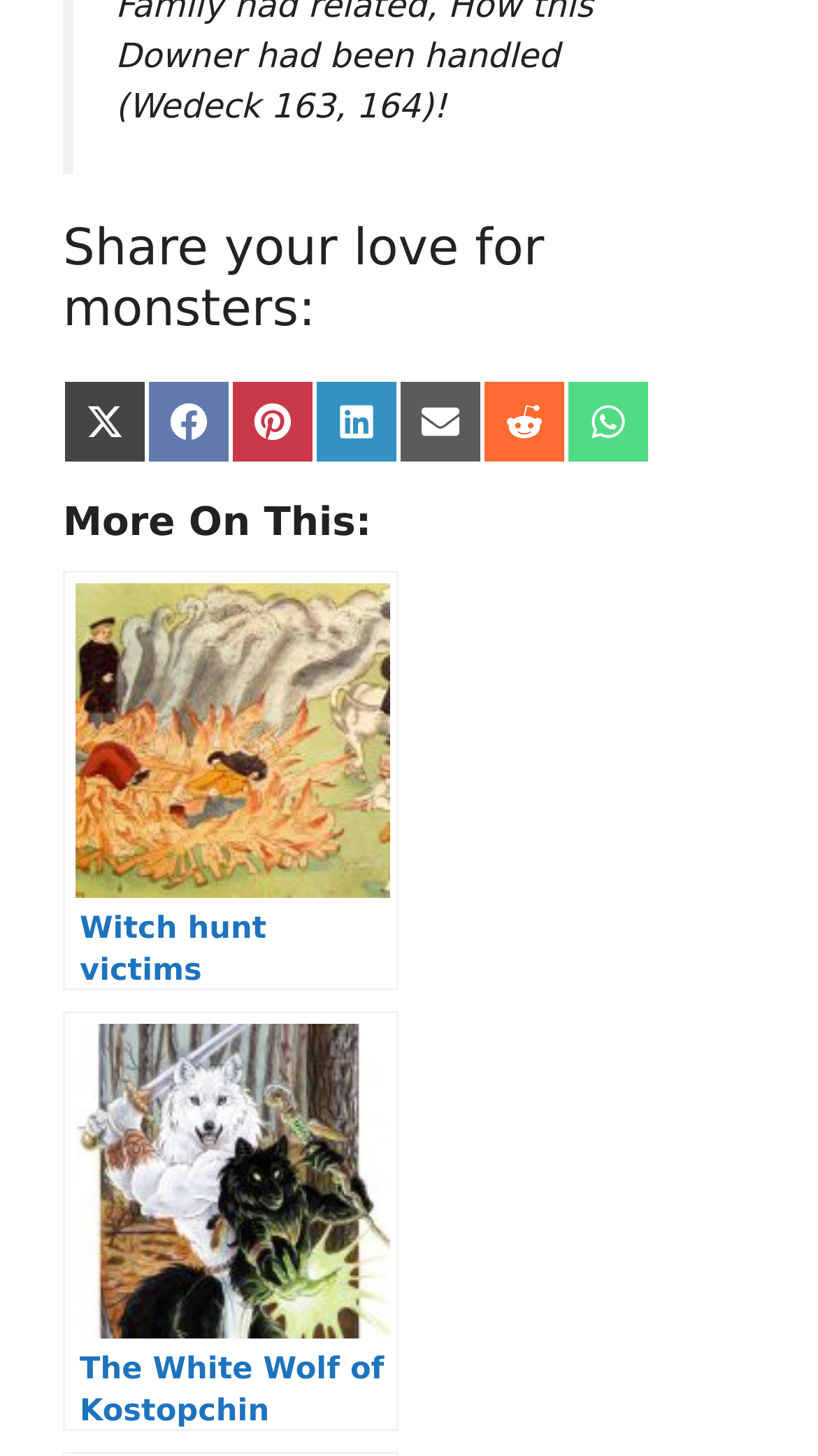Utilize the details in the image to thoroughly answer the following question: What is the position of the 'Share on Facebook' link?

The 'Share on Facebook' link has a bounding box coordinate of [0.179, 0.261, 0.282, 0.319] which suggests that it is positioned second from the left among the social media links.